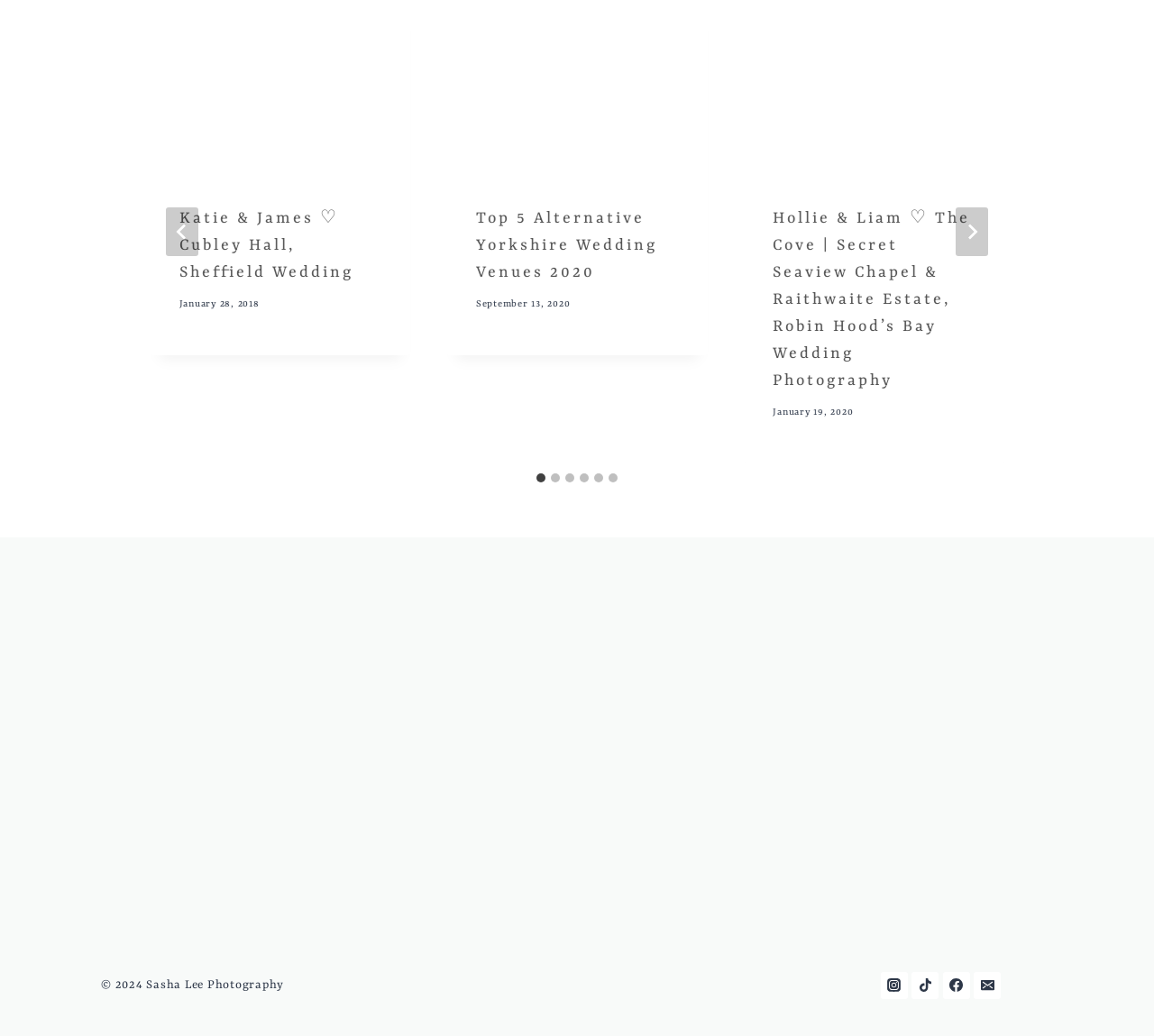Answer in one word or a short phrase: 
What is the date of the third article?

January 19, 2020